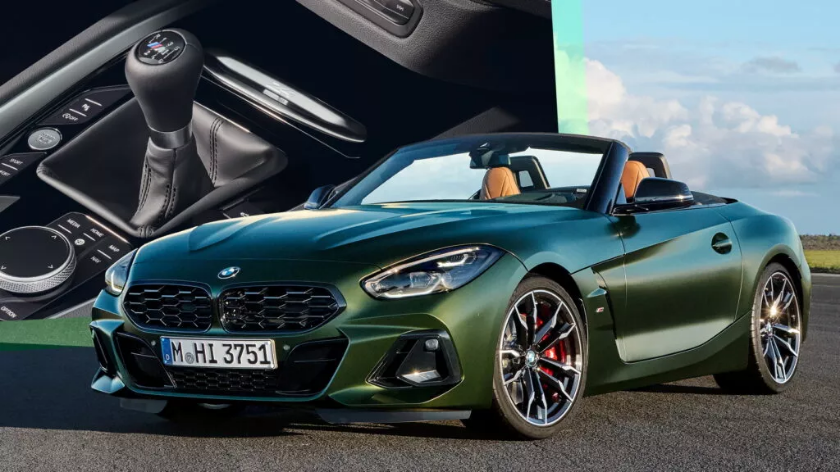Break down the image and describe each part extensively.

The image showcases the sleek and dynamic design of the 2025 BMW Z4 M40i, a convertible sports car highlighted in a striking shade of green. This model notably features a manual gearbox, which is a significant update for enthusiasts seeking a more traditional driving experience. The car's aggressive front grill and aerodynamic contours are complemented by stylish alloy wheels and a sporty stance, emphasizing its performance capabilities. 

In the background, a close-up of the gear shifter and cockpit elements showcases the luxurious interior, highlighting the attention to detail that BMW is known for. The blend of modern technology and classic design elements encapsulates the essence of driving pleasure that the Z4 aims to deliver, catering to both casual drivers and hardcore car enthusiasts alike. With its anticipated release in March 2024, this new entry is poised to attract fans eager for a manual transmission option in this sporty lineup.